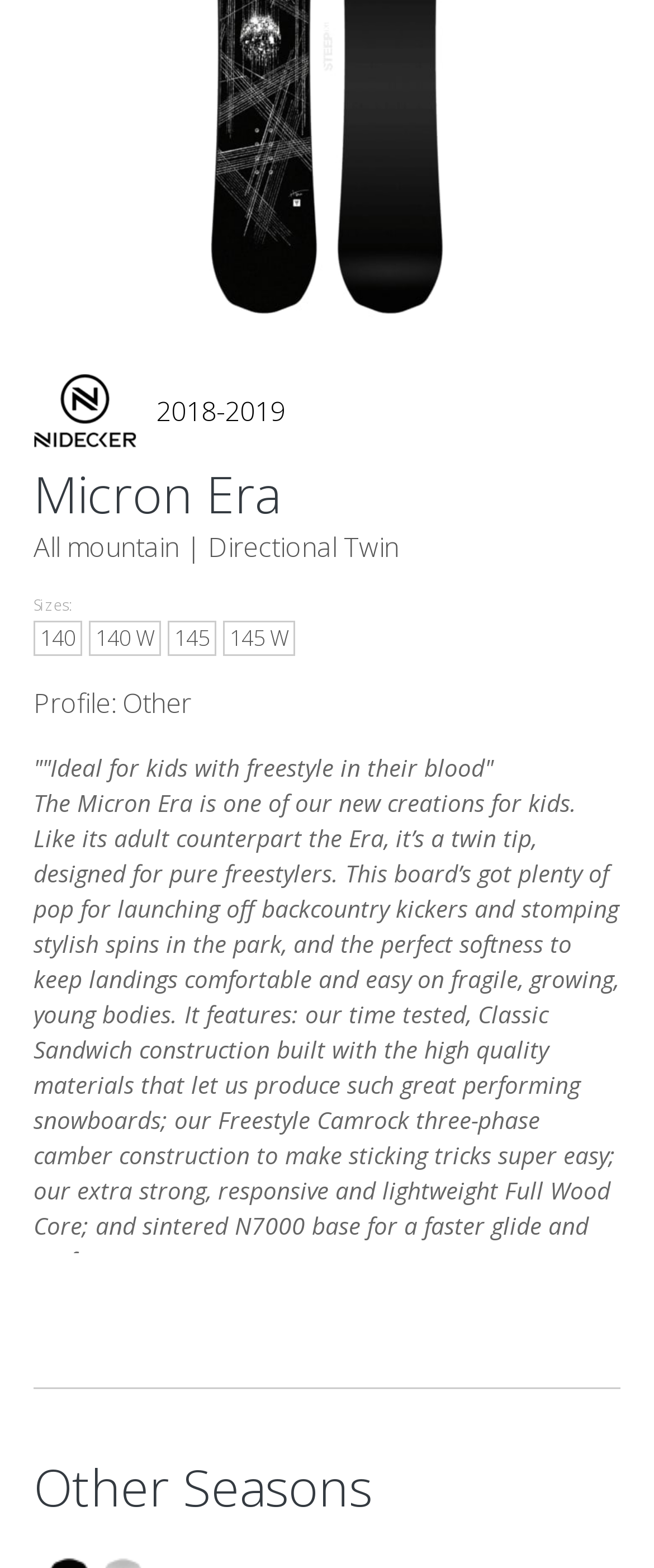Find the bounding box coordinates for the HTML element described in this sentence: "▾ 145". Provide the coordinates as four float numbers between 0 and 1, in the format [left, top, right, bottom].

[0.256, 0.396, 0.331, 0.419]